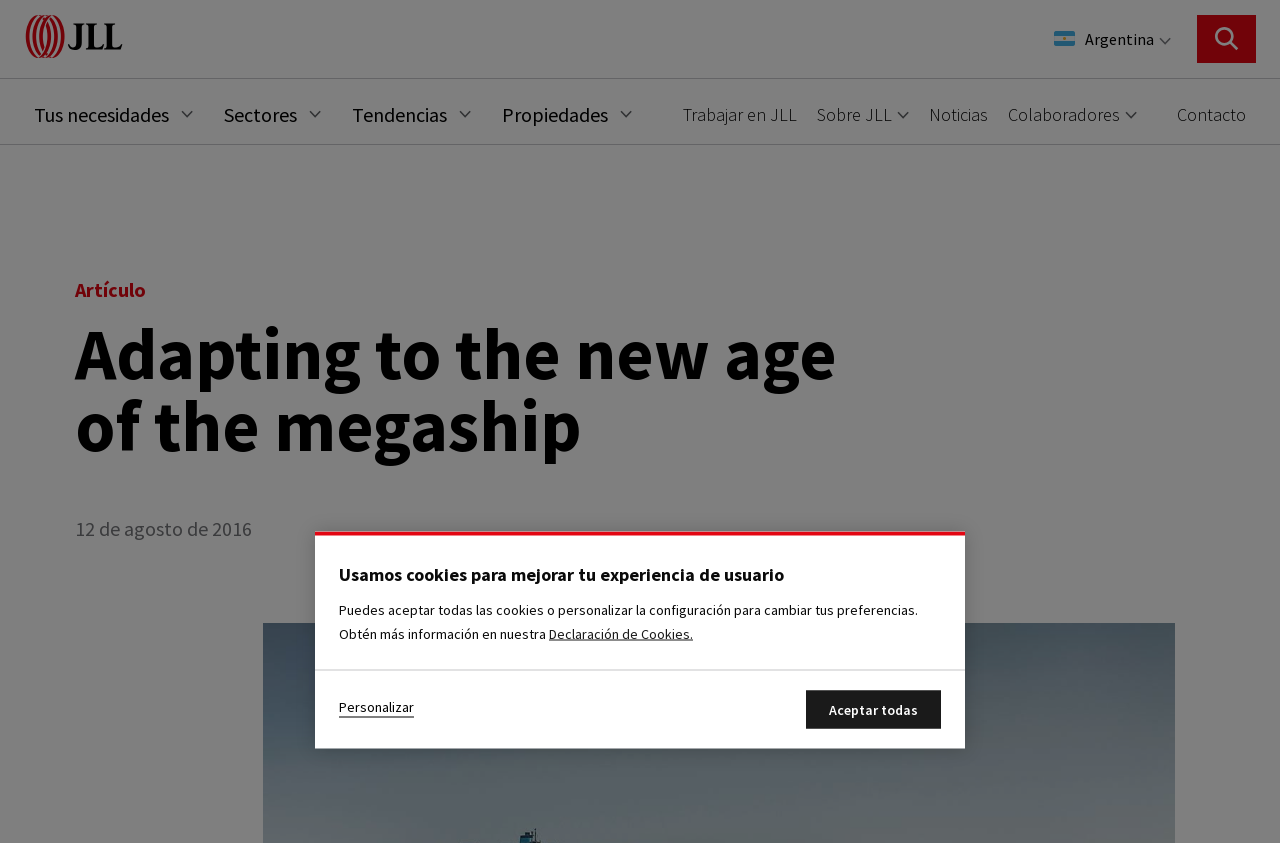Please find the bounding box for the following UI element description. Provide the coordinates in (top-left x, top-left y, bottom-right x, bottom-right y) format, with values between 0 and 1: Sectores

[0.167, 0.094, 0.267, 0.166]